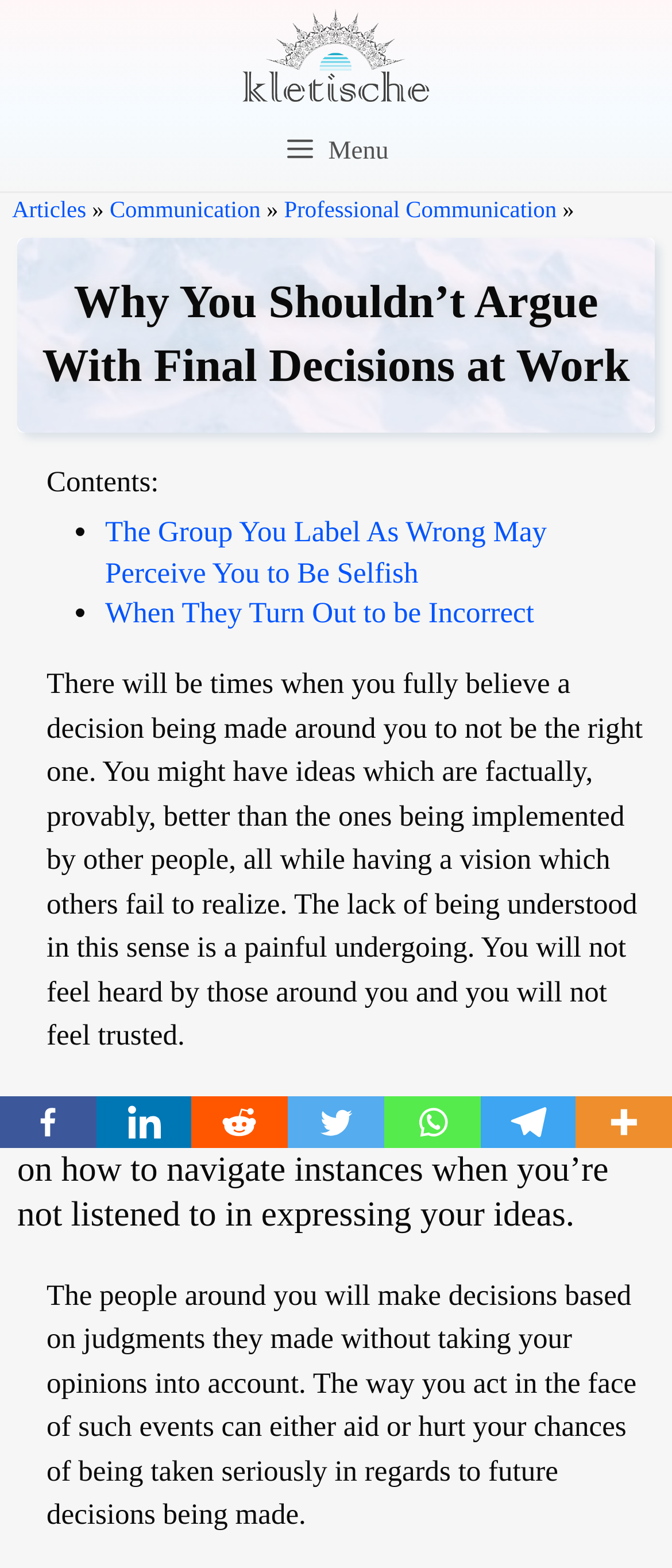Answer the question below with a single word or a brief phrase: 
What is the purpose of the article?

To provide pointers on navigating unlistened ideas